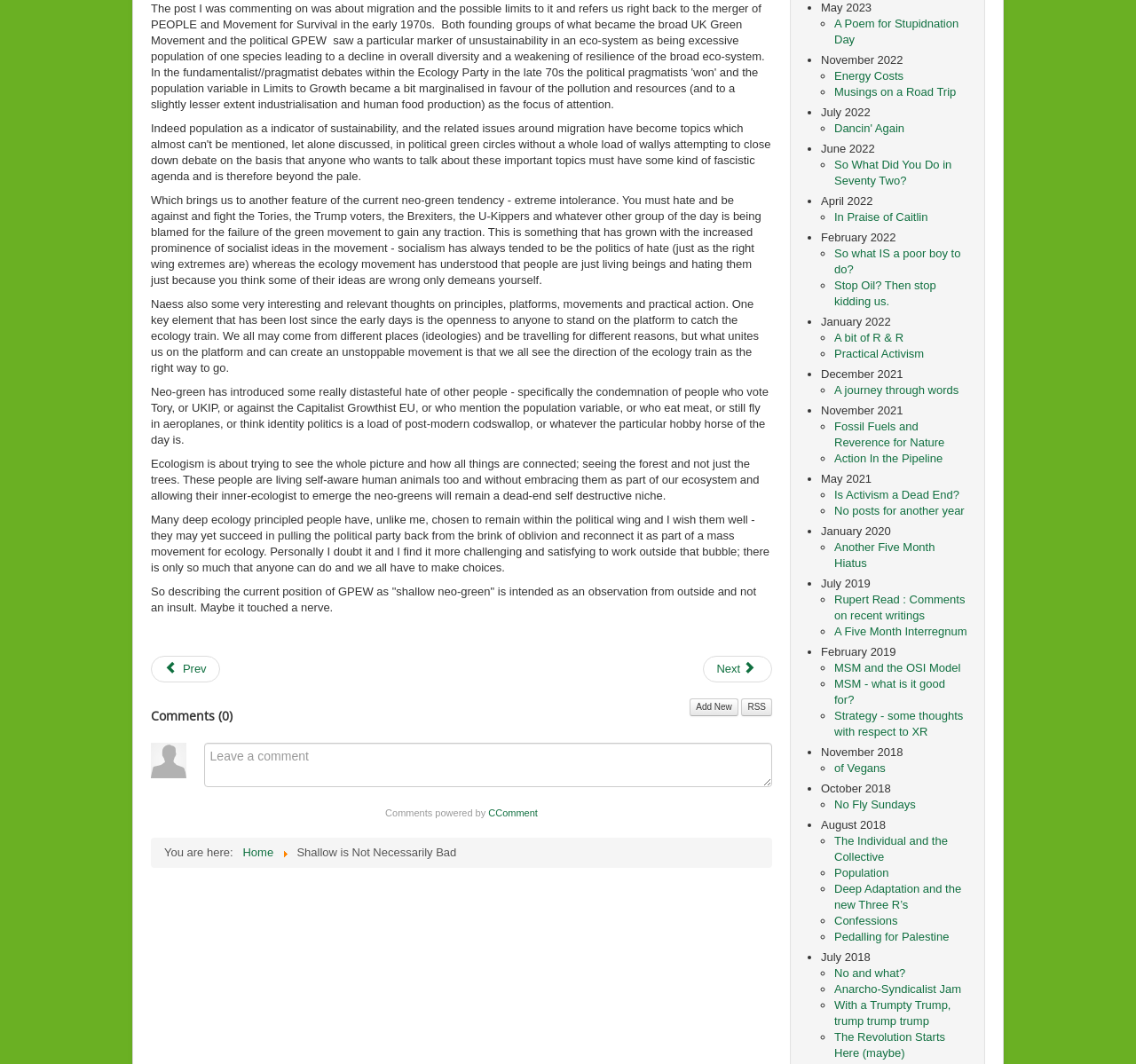From the screenshot, find the bounding box of the UI element matching this description: "Musings on a Road Trip". Supply the bounding box coordinates in the form [left, top, right, bottom], each a float between 0 and 1.

[0.734, 0.08, 0.842, 0.093]